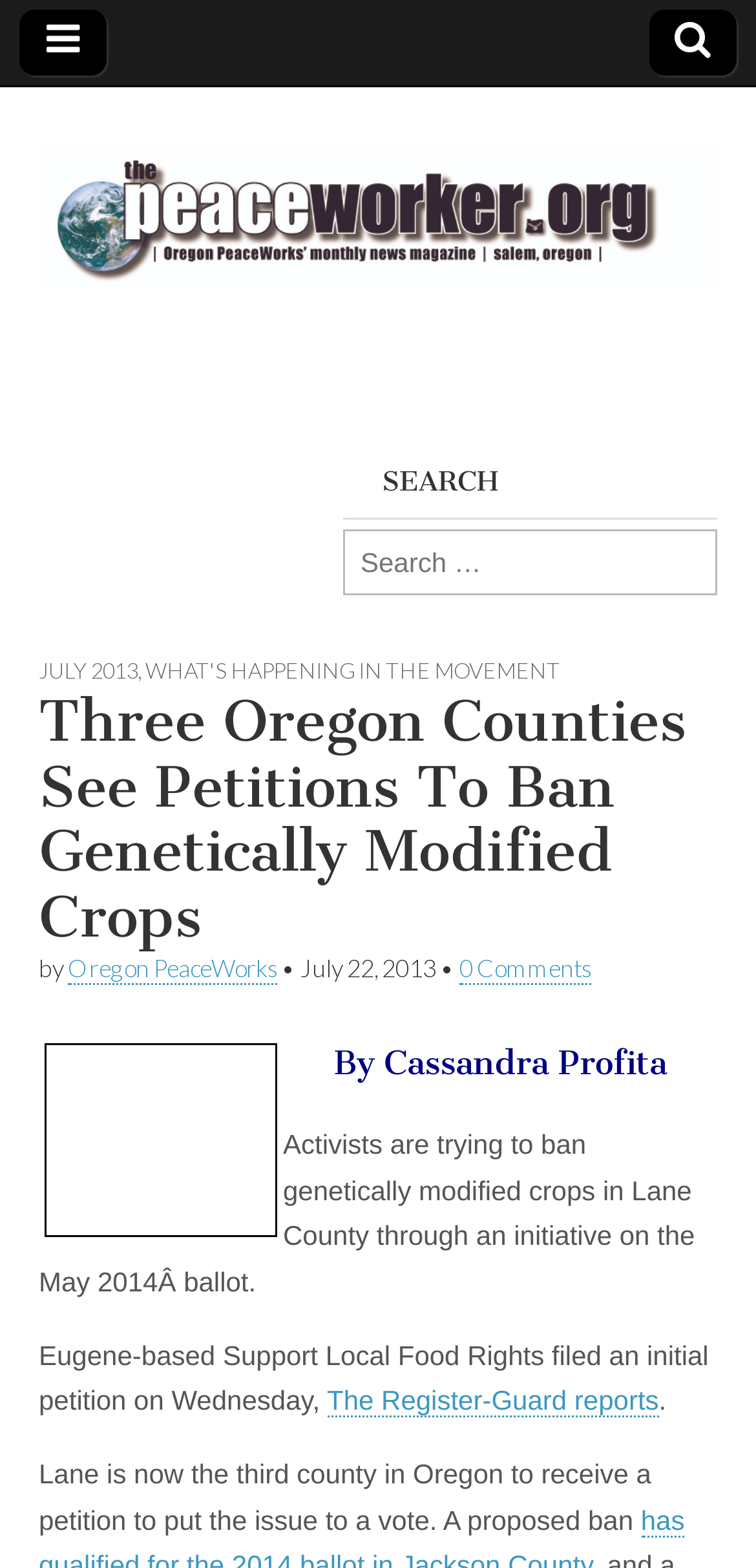Highlight the bounding box coordinates of the element you need to click to perform the following instruction: "Read more about the news from The Register-Guard."

[0.432, 0.883, 0.871, 0.904]